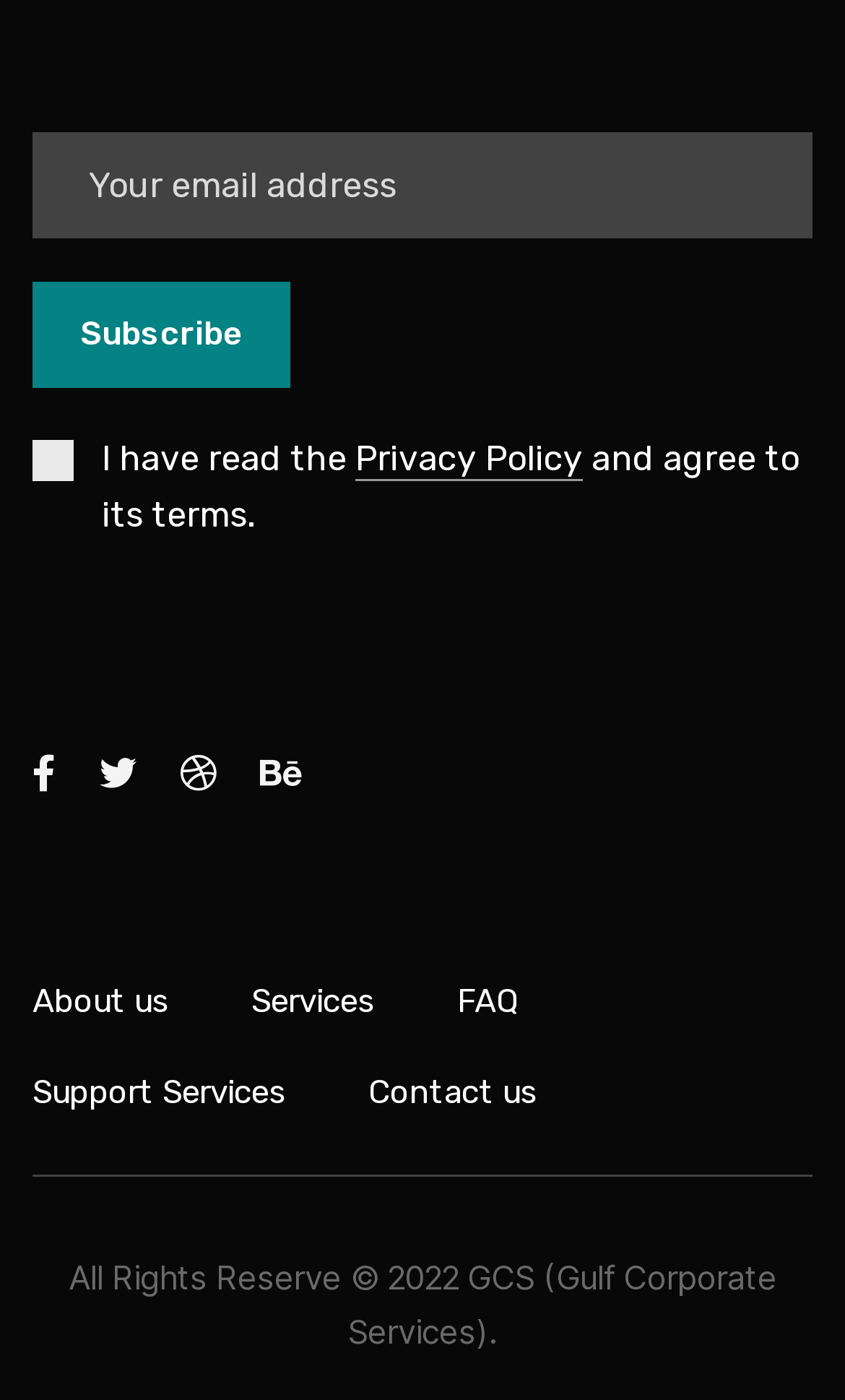Provide a brief response in the form of a single word or phrase:
What is the link 'Privacy Policy' for?

View privacy terms